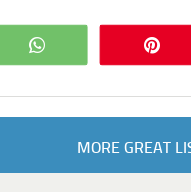What is the purpose of the blue button?
Please provide a single word or phrase as your answer based on the screenshot.

To show more content